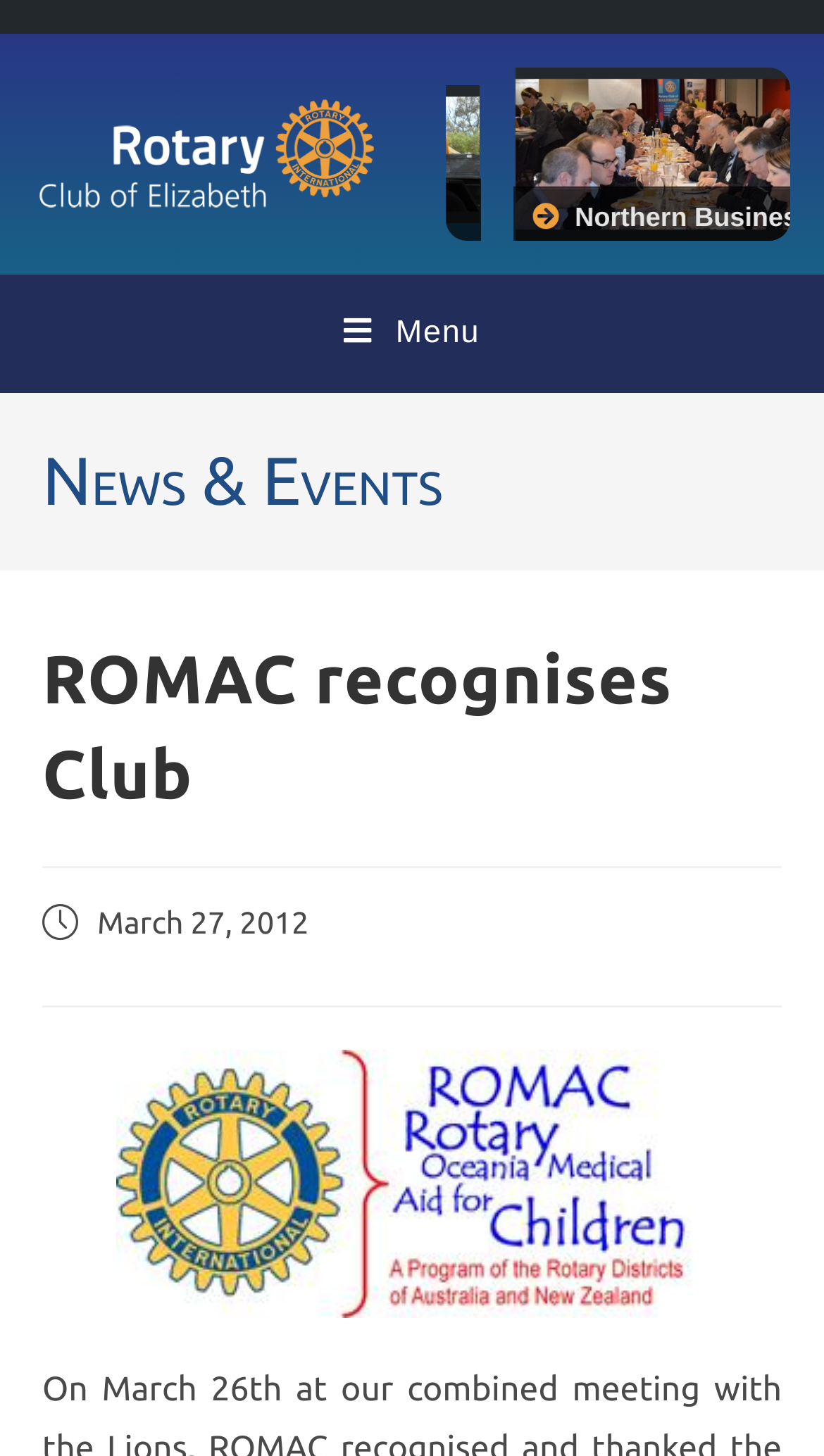Find the bounding box coordinates for the HTML element specified by: "alt="Rotary Club of Elizabeth"".

[0.041, 0.065, 0.459, 0.146]